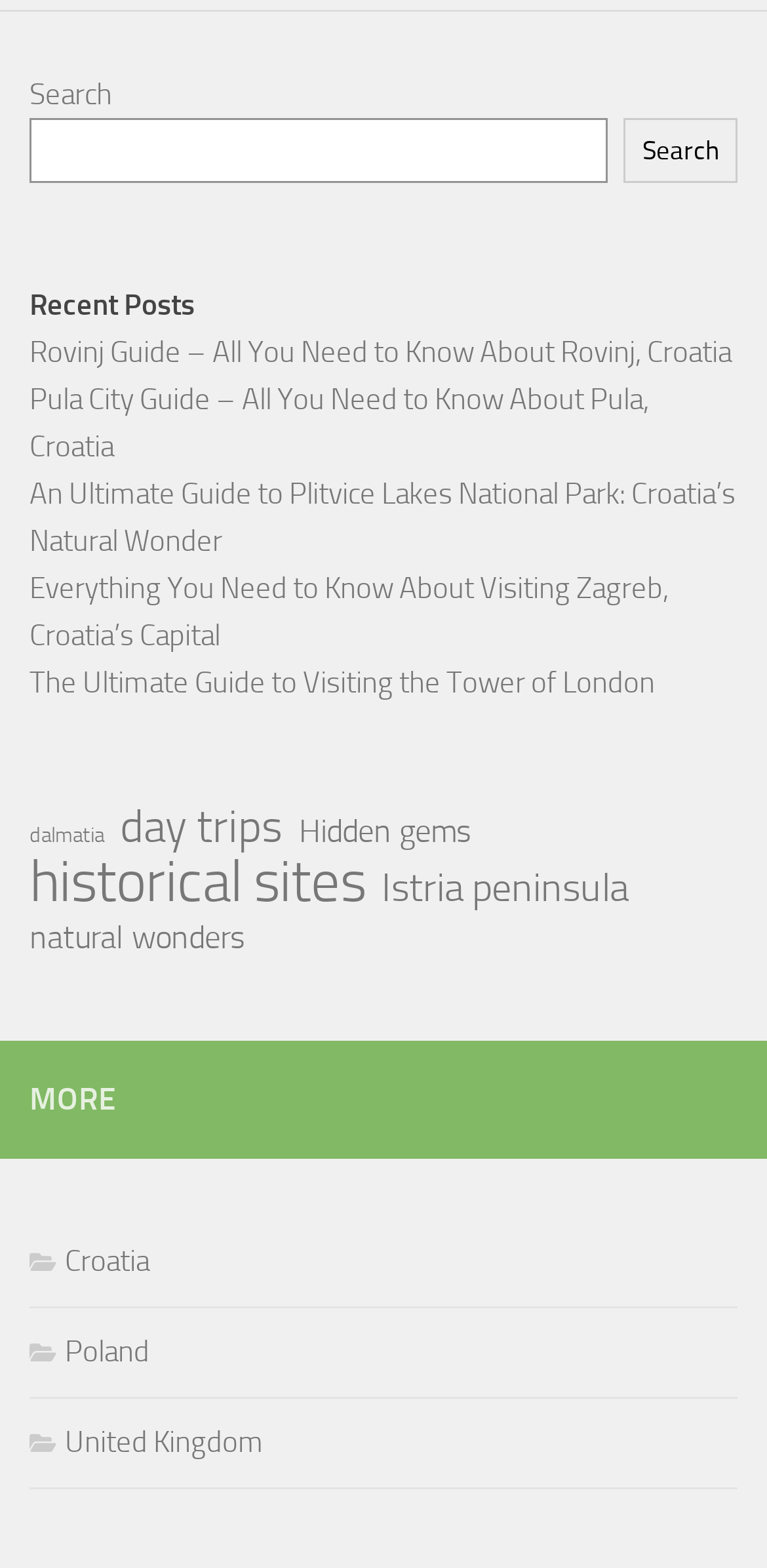Locate the bounding box coordinates for the element described below: "parent_node: Search name="s"". The coordinates must be four float values between 0 and 1, formatted as [left, top, right, bottom].

[0.038, 0.075, 0.792, 0.117]